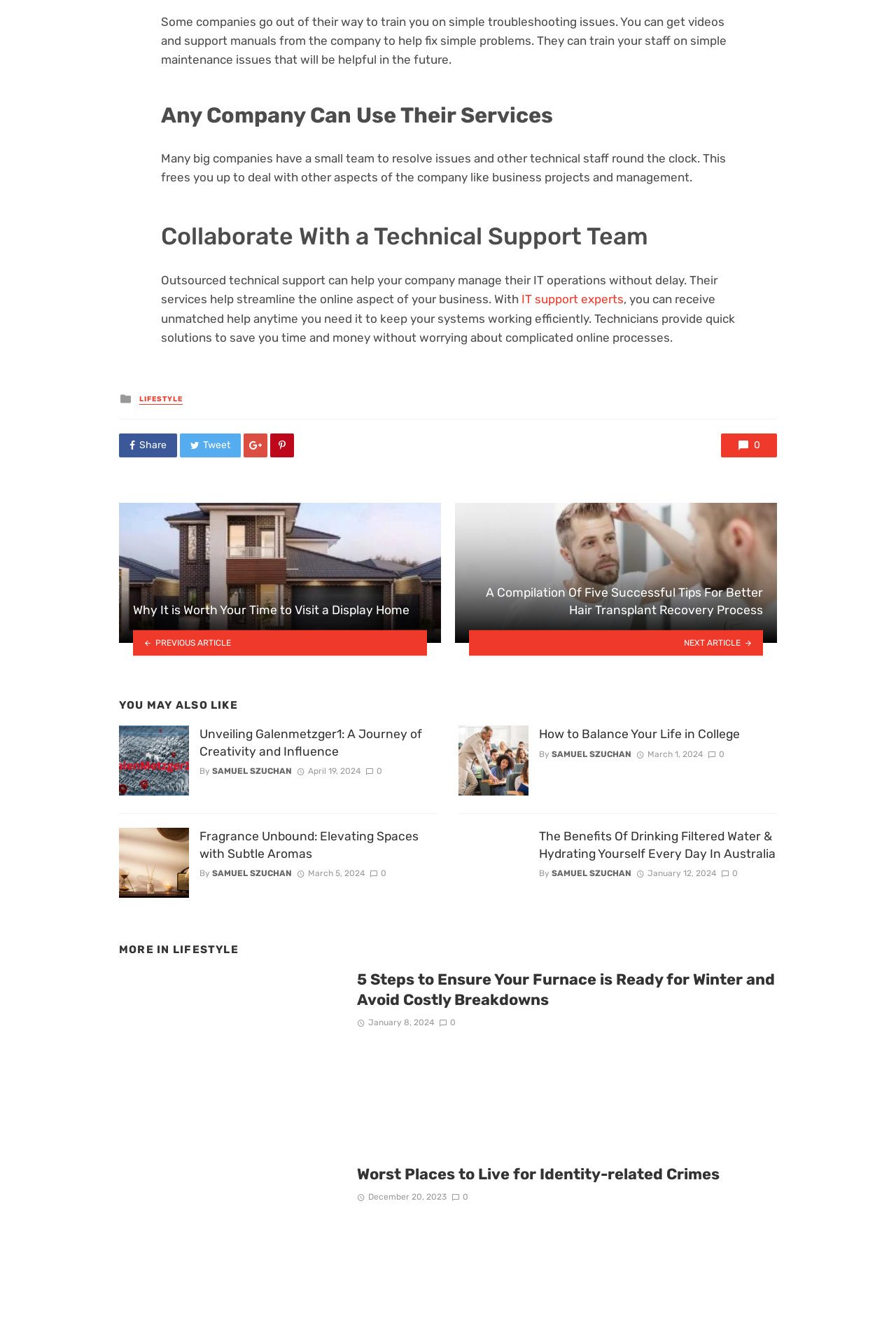Answer the question with a single word or phrase: 
What is the author of the article 'Unveiling Galenmetzger1: A Journey of Creativity and Influence'?

SAMUEL SZUCHAN